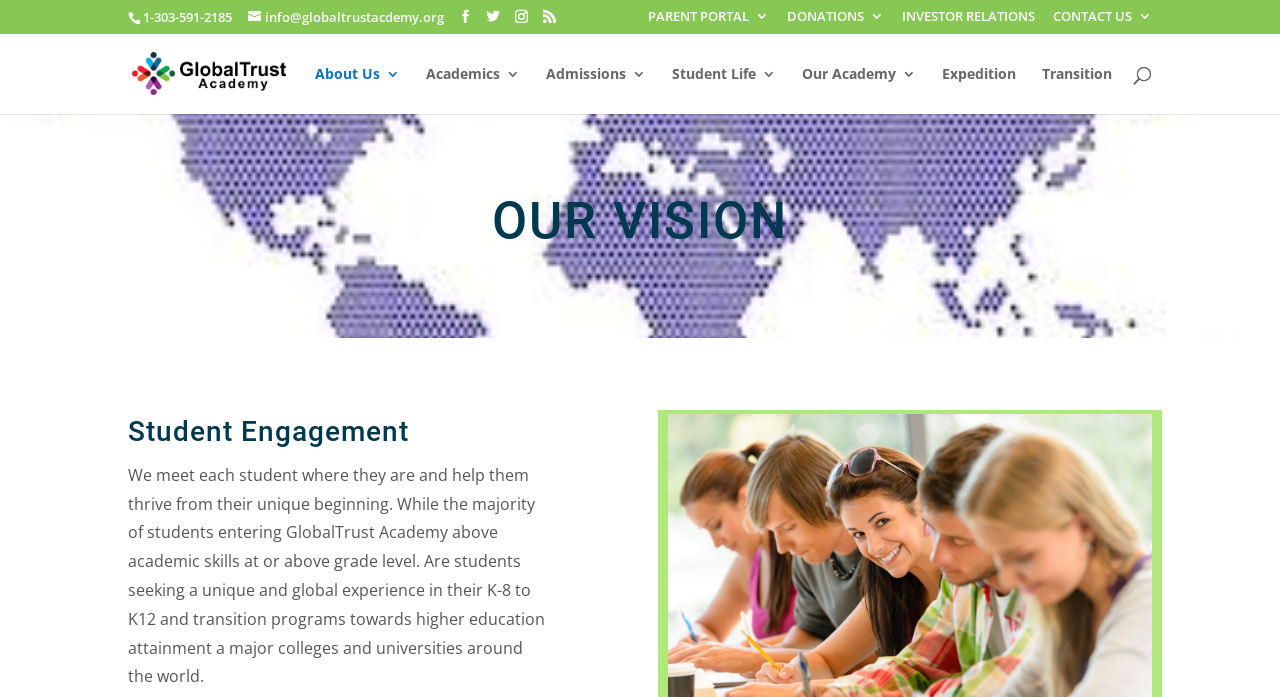Locate the bounding box of the UI element with the following description: "name="s" placeholder="Search …" title="Search for:"".

[0.157, 0.047, 0.877, 0.05]